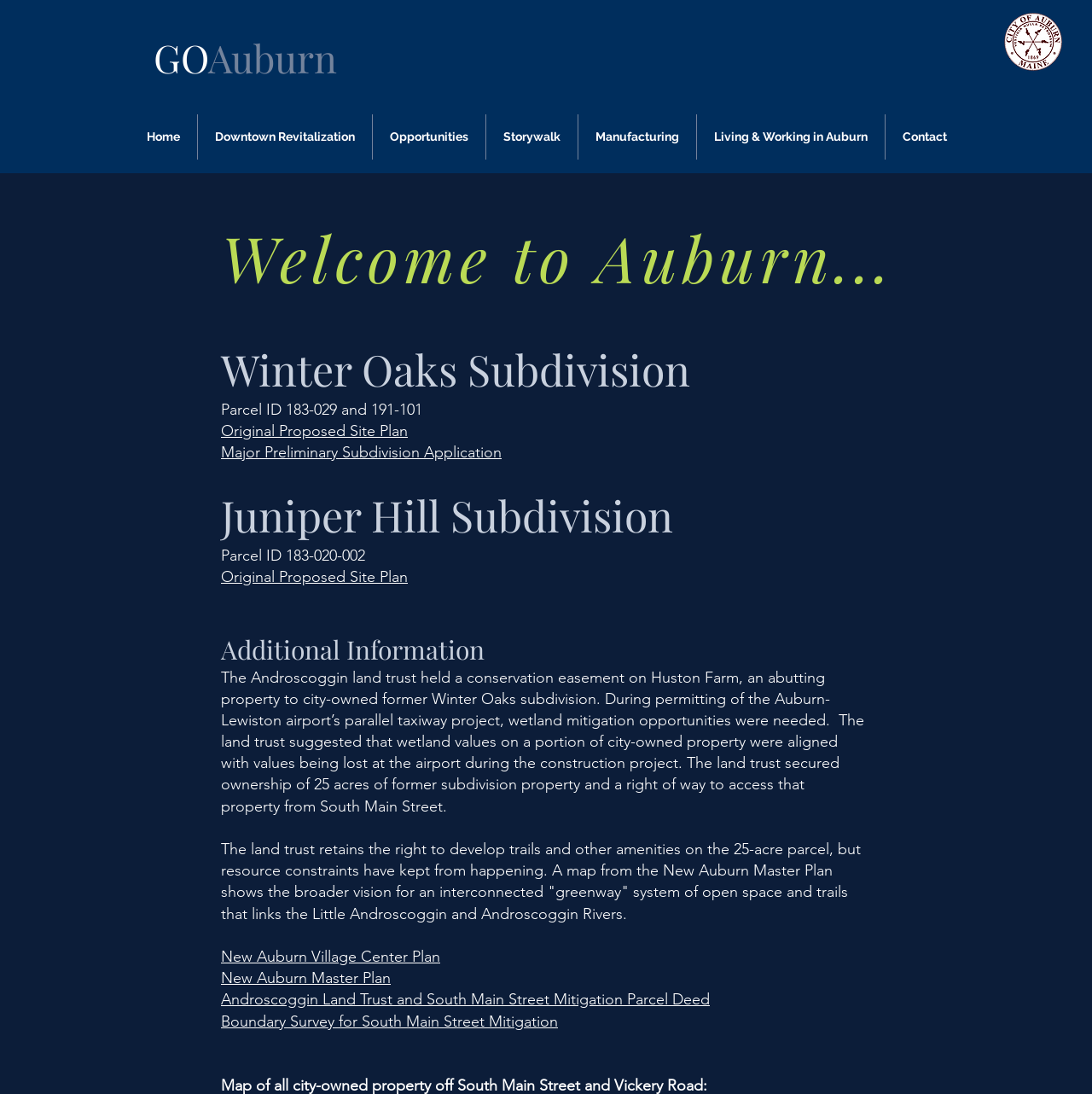Please find the bounding box coordinates of the element that must be clicked to perform the given instruction: "View Original Proposed Site Plan". The coordinates should be four float numbers from 0 to 1, i.e., [left, top, right, bottom].

[0.202, 0.385, 0.373, 0.403]